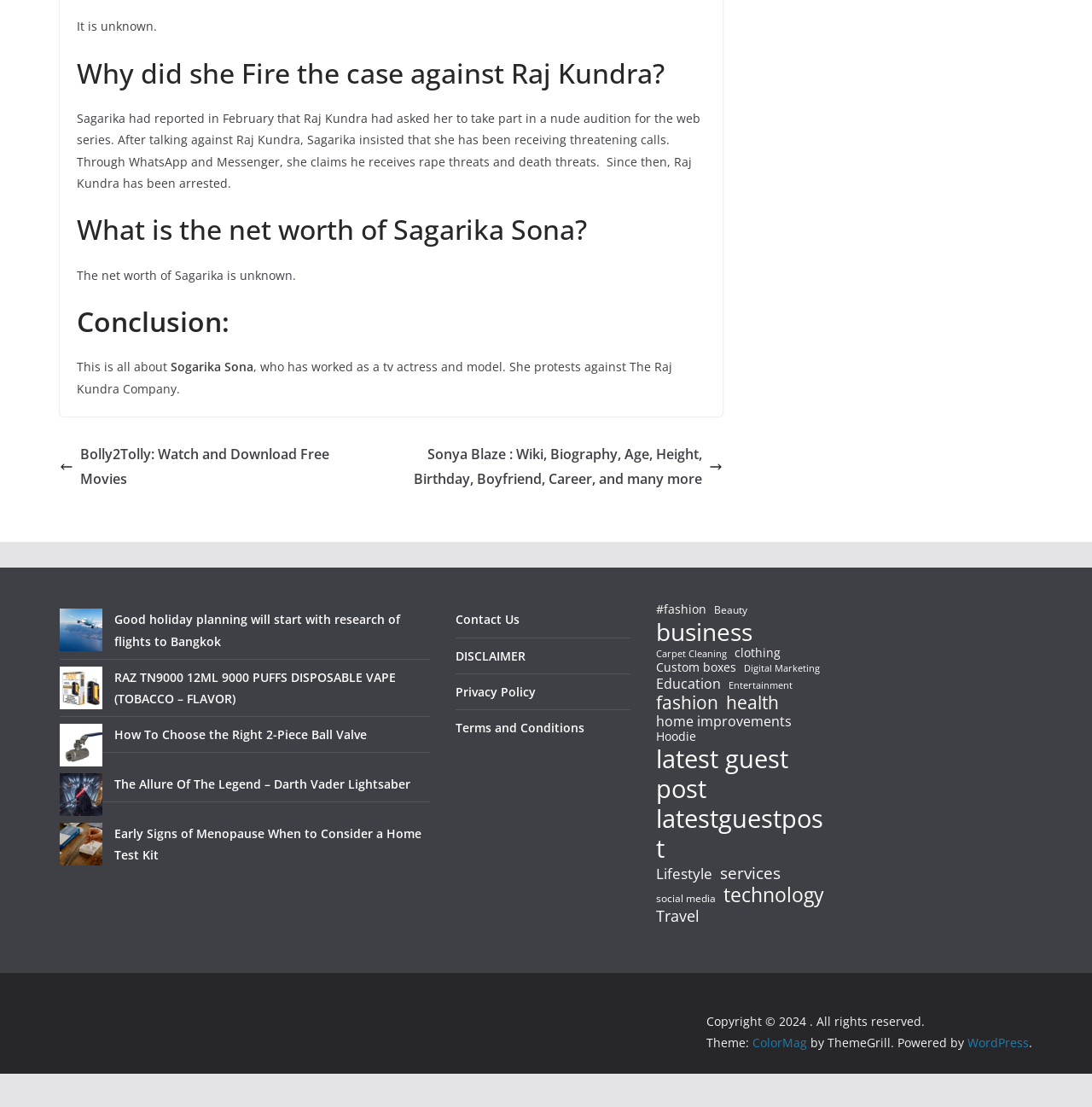What is the net worth of Sagarika Sona?
Please answer the question with a single word or phrase, referencing the image.

Unknown